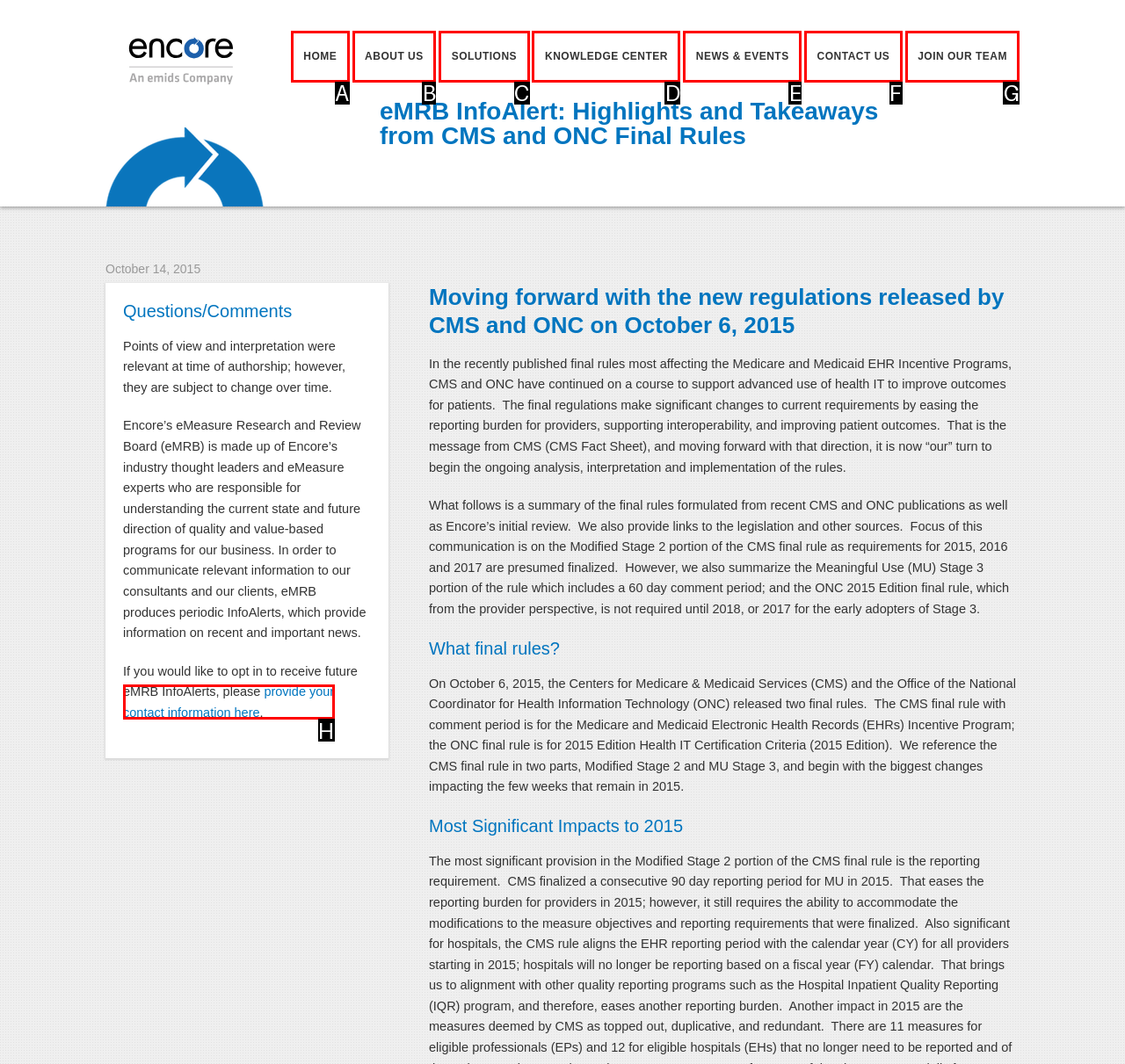Determine which HTML element I should select to execute the task: join the team
Reply with the corresponding option's letter from the given choices directly.

G